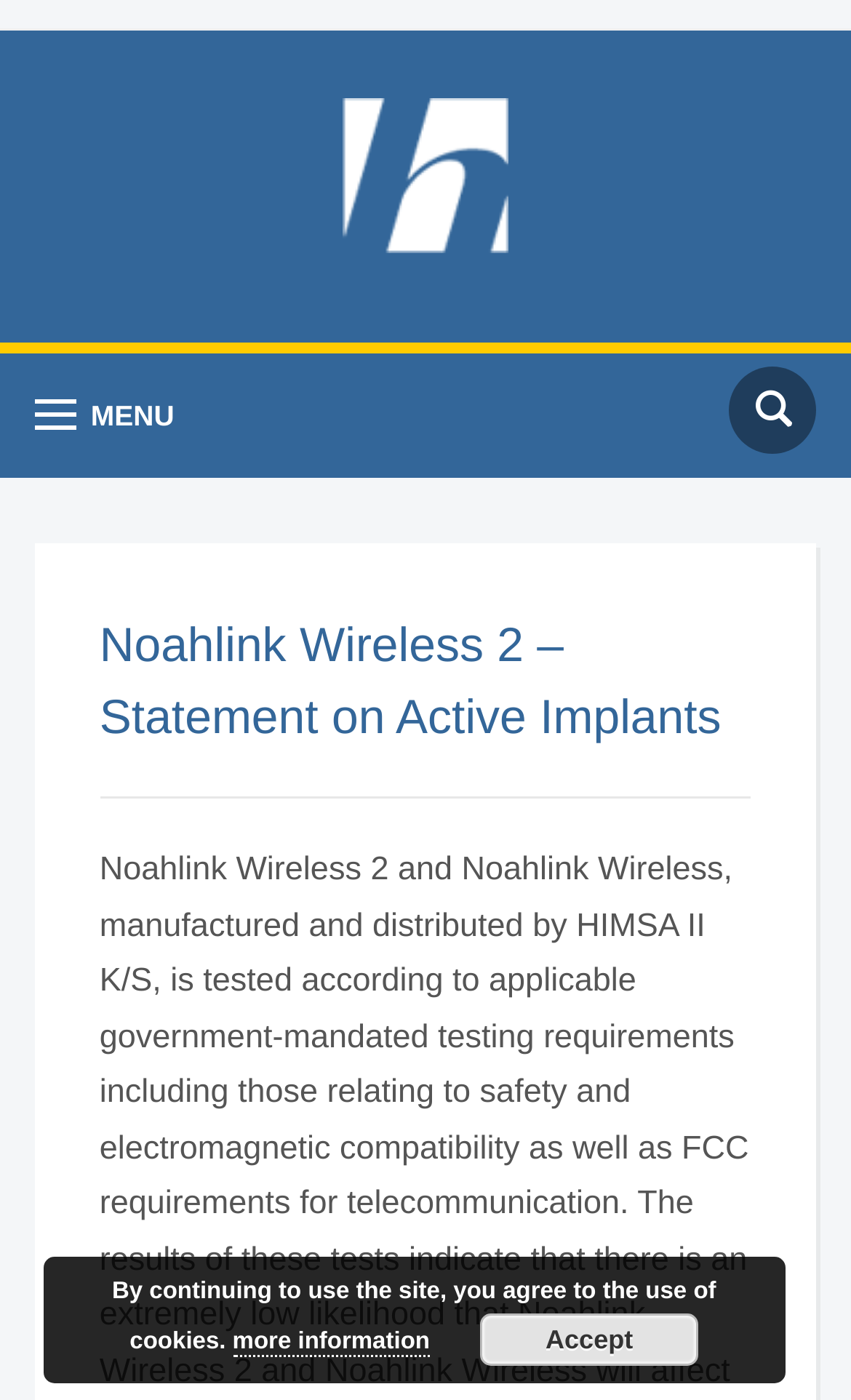Using the element description: "alt="HIMSA"", determine the bounding box coordinates. The coordinates should be in the format [left, top, right, bottom], with values between 0 and 1.

[0.403, 0.107, 0.597, 0.153]